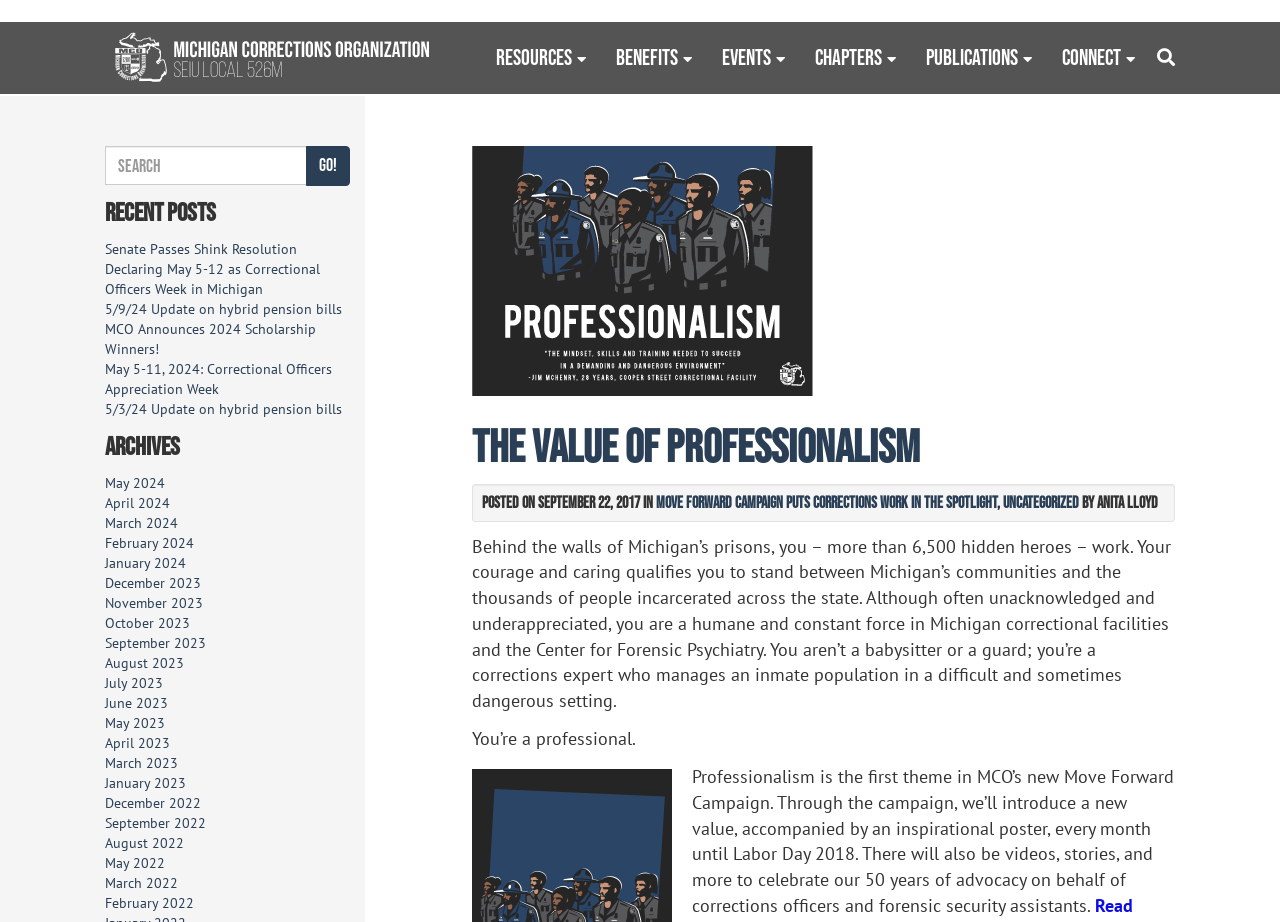Can you find the bounding box coordinates for the element to click on to achieve the instruction: "Go to the resources page"?

[0.376, 0.024, 0.47, 0.102]